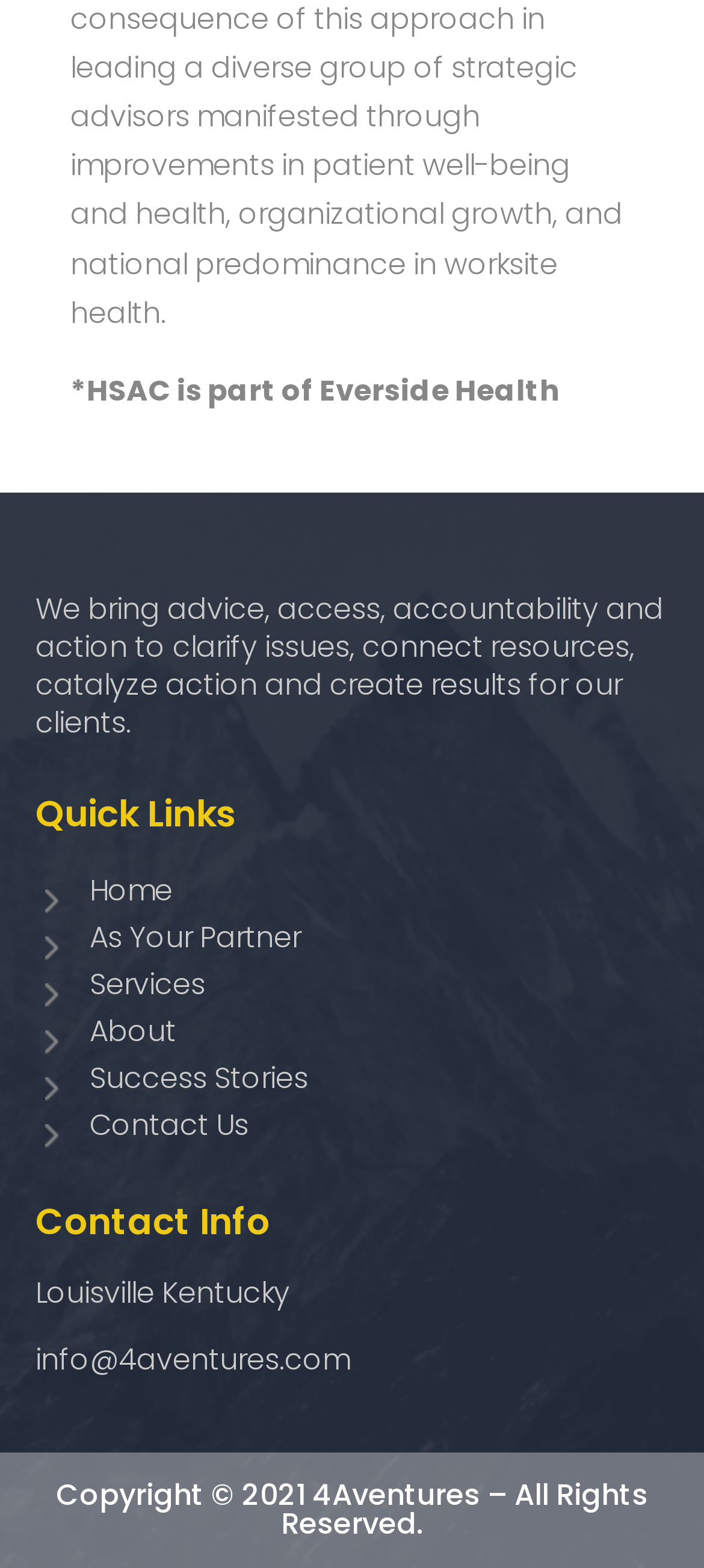Provide a single word or phrase to answer the given question: 
Where is the company located?

Louisville Kentucky